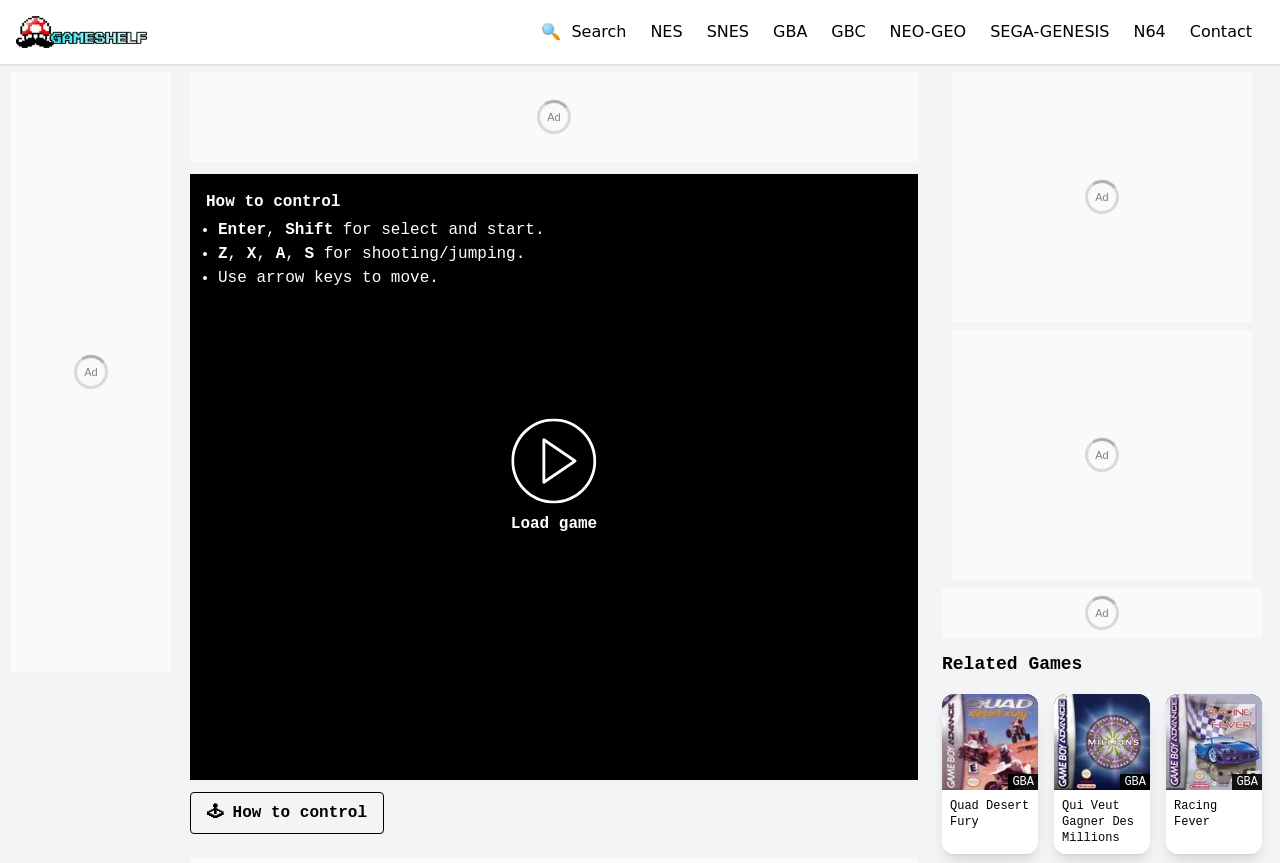What is the purpose of the 'Load game' button?
Using the information from the image, give a concise answer in one word or a short phrase.

To load the game